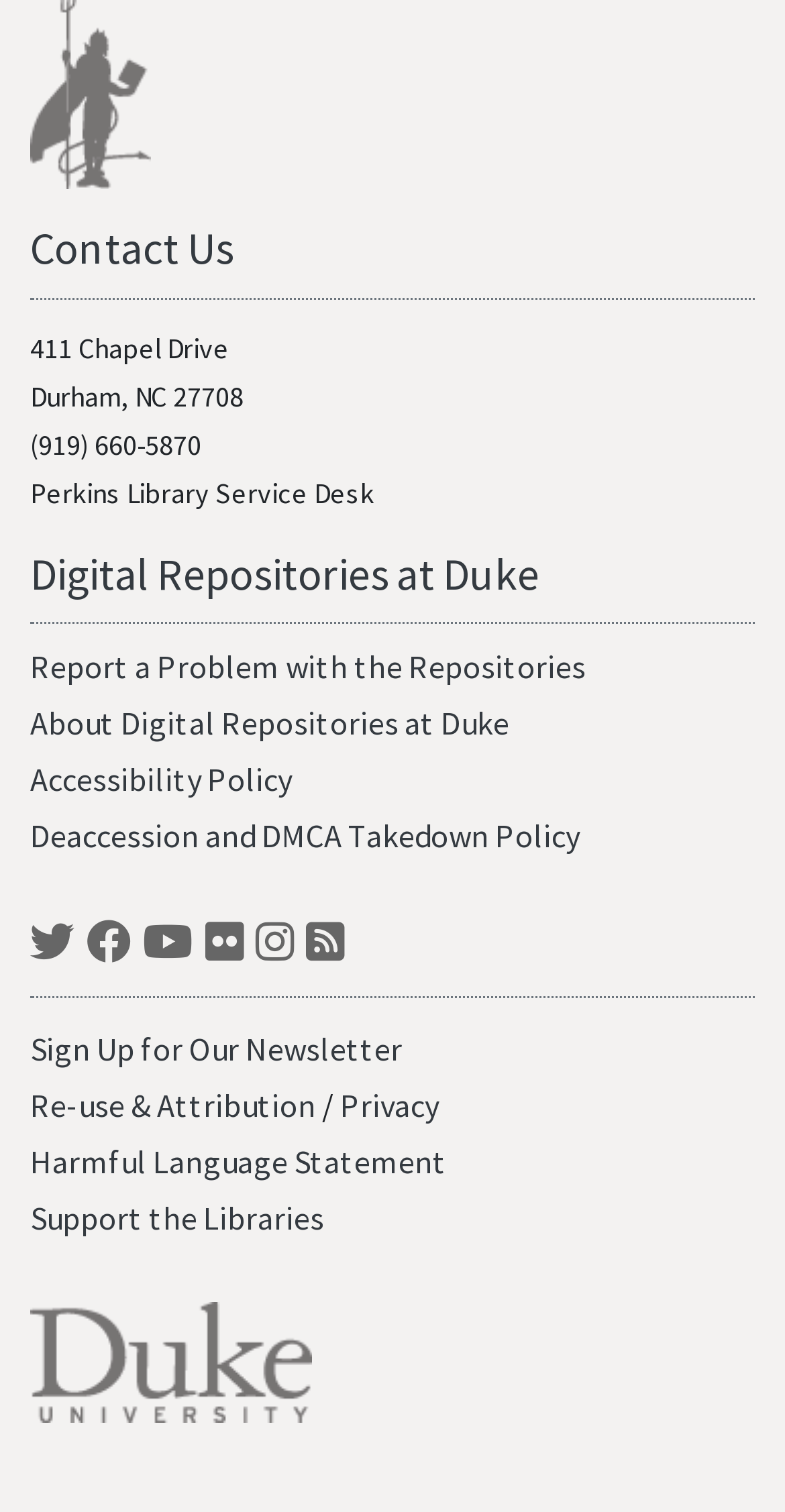Identify the bounding box coordinates of the section to be clicked to complete the task described by the following instruction: "Sign Up for Our Newsletter". The coordinates should be four float numbers between 0 and 1, formatted as [left, top, right, bottom].

[0.038, 0.68, 0.513, 0.707]